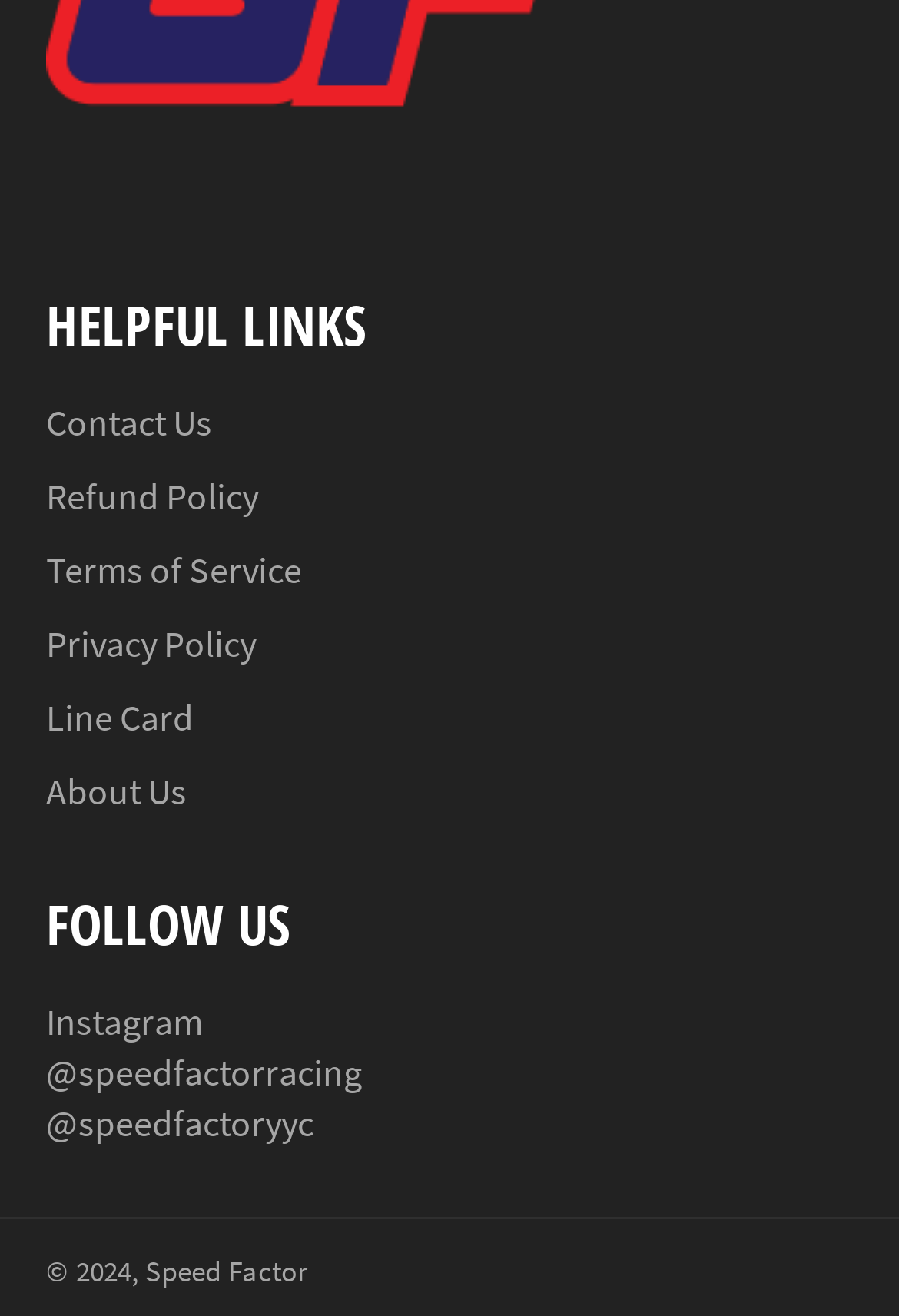What is the last social media platform mentioned?
Provide a fully detailed and comprehensive answer to the question.

I looked at the social media links under the 'FOLLOW US' heading and found that the last one mentioned is '@speedfactoryyc'.